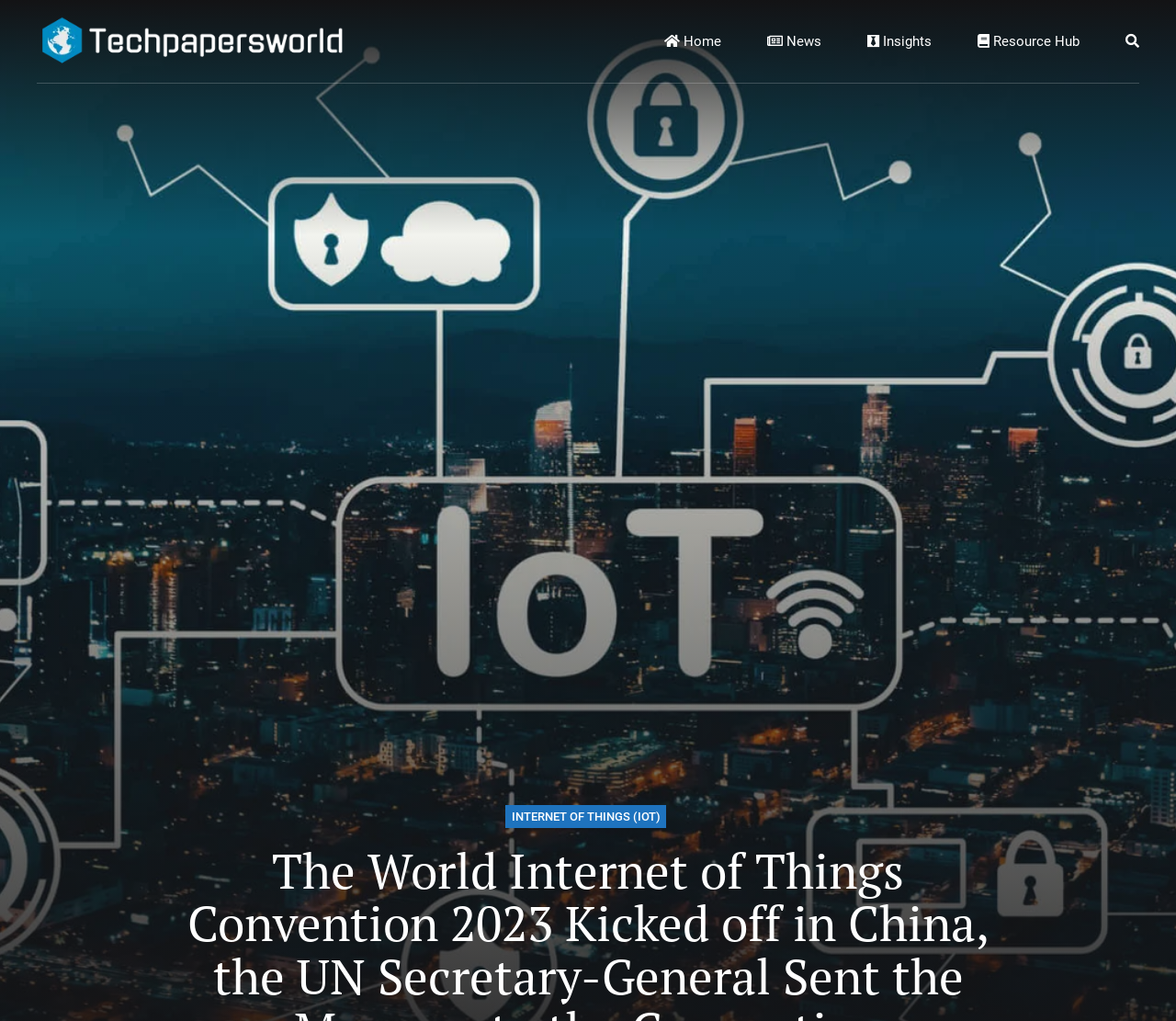Find and extract the text of the primary heading on the webpage.

INTERNET OF THINGS (IOT)
The World Internet of Things Convention 2023 Kicked off in China, the UN Secretary-General Sent the Message to the Convention